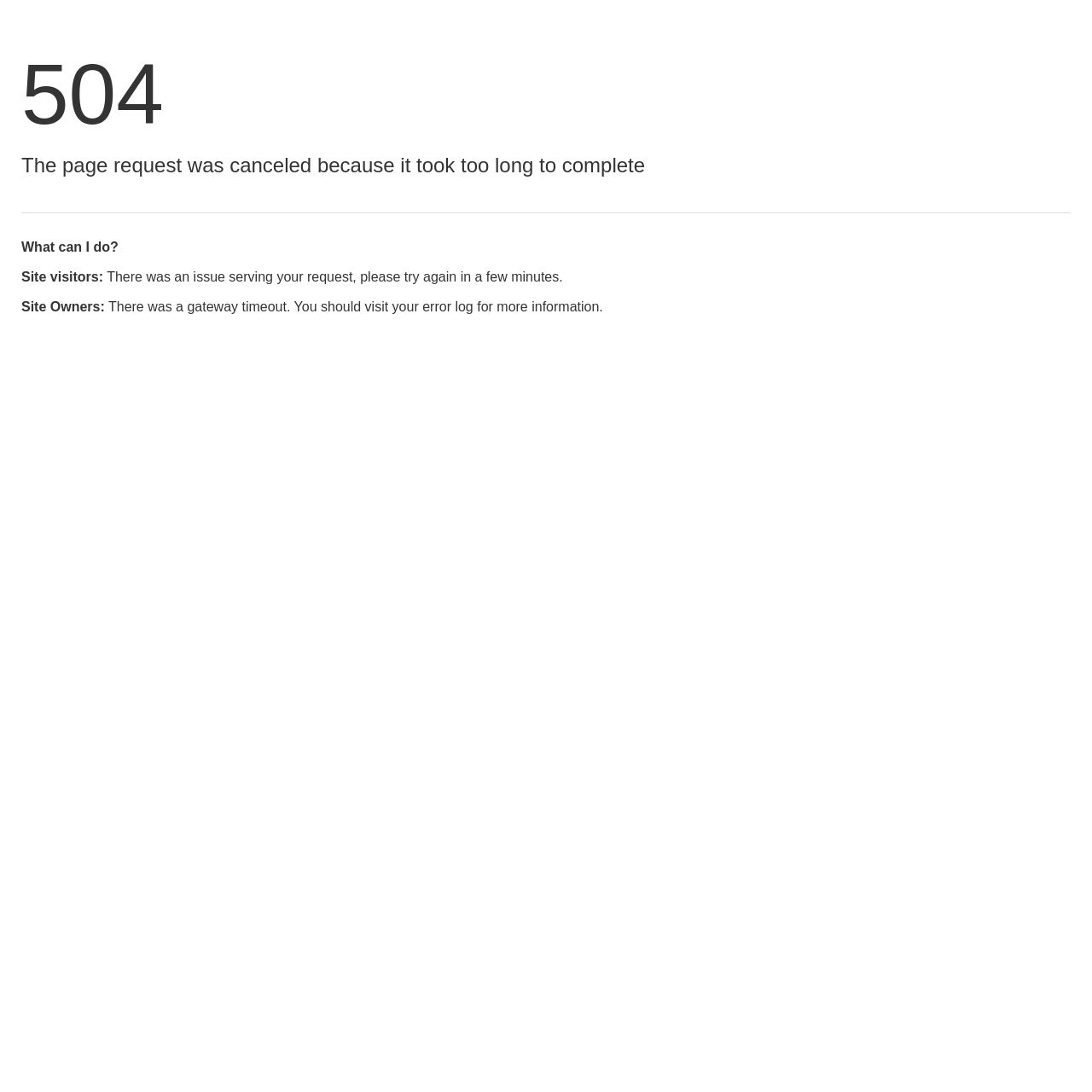Illustrate the webpage thoroughly, mentioning all important details.

The webpage displays an error message, "Error Loading Site | 504 Gateway Timeout", which is also the title of the page. At the top, there is a prominent heading "504" followed by a more detailed heading "The page request was canceled because it took too long to complete". 

Below these headings, there is a horizontal separator line. Underneath the separator, there are two sections of text. The first section is addressed to "Site visitors" and informs them that there was an issue serving their request and advises them to try again in a few minutes. 

To the right of the "Site visitors" label, there is a paragraph of text explaining the issue. The second section is addressed to "Site Owners" and informs them that there was a gateway timeout, directing them to visit their error log for more information. To the right of the "Site Owners" label, there is a paragraph of text providing more details about the issue.